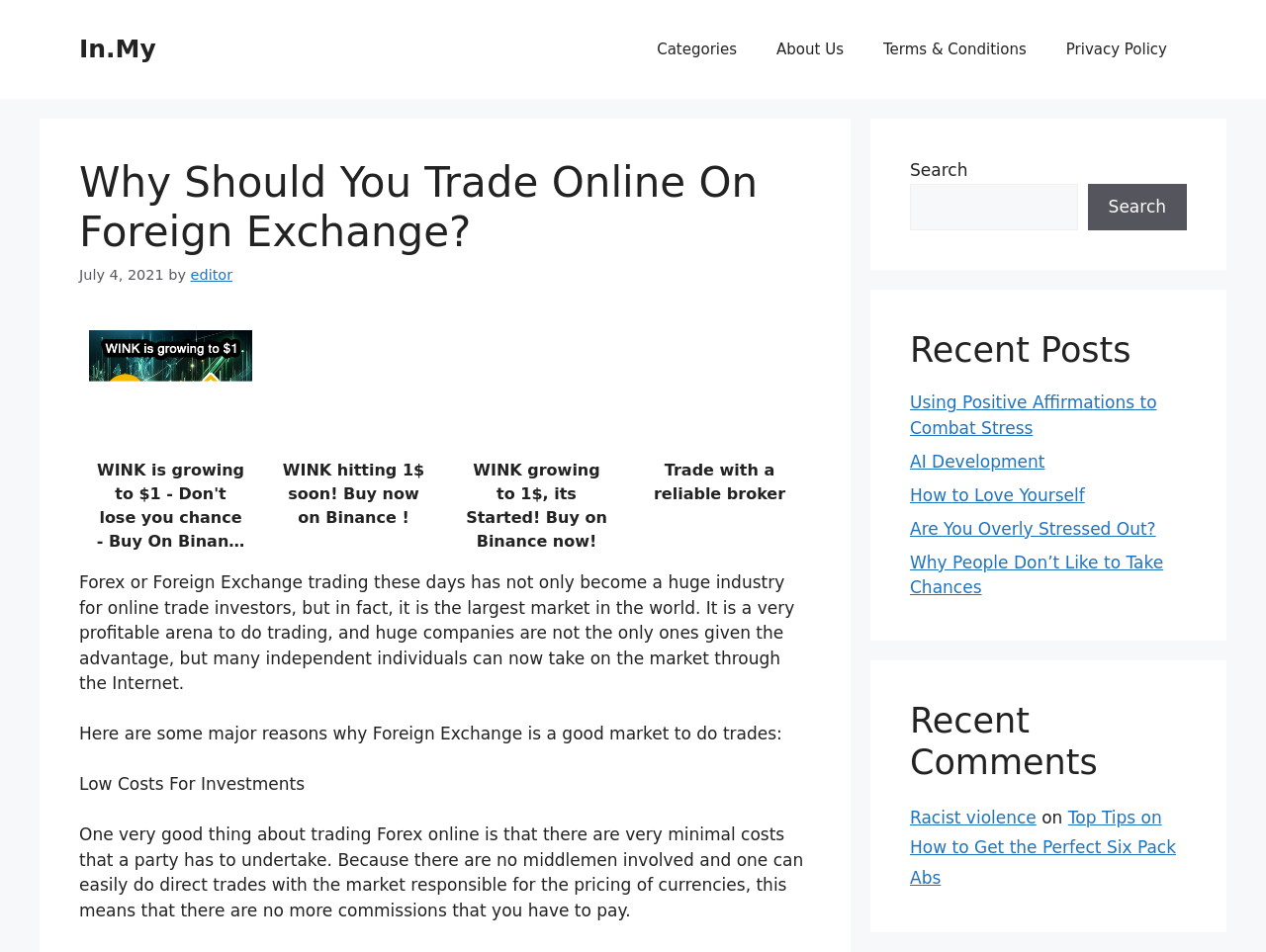Locate the primary headline on the webpage and provide its text.

Why Should You Trade Online On Foreign Exchange?